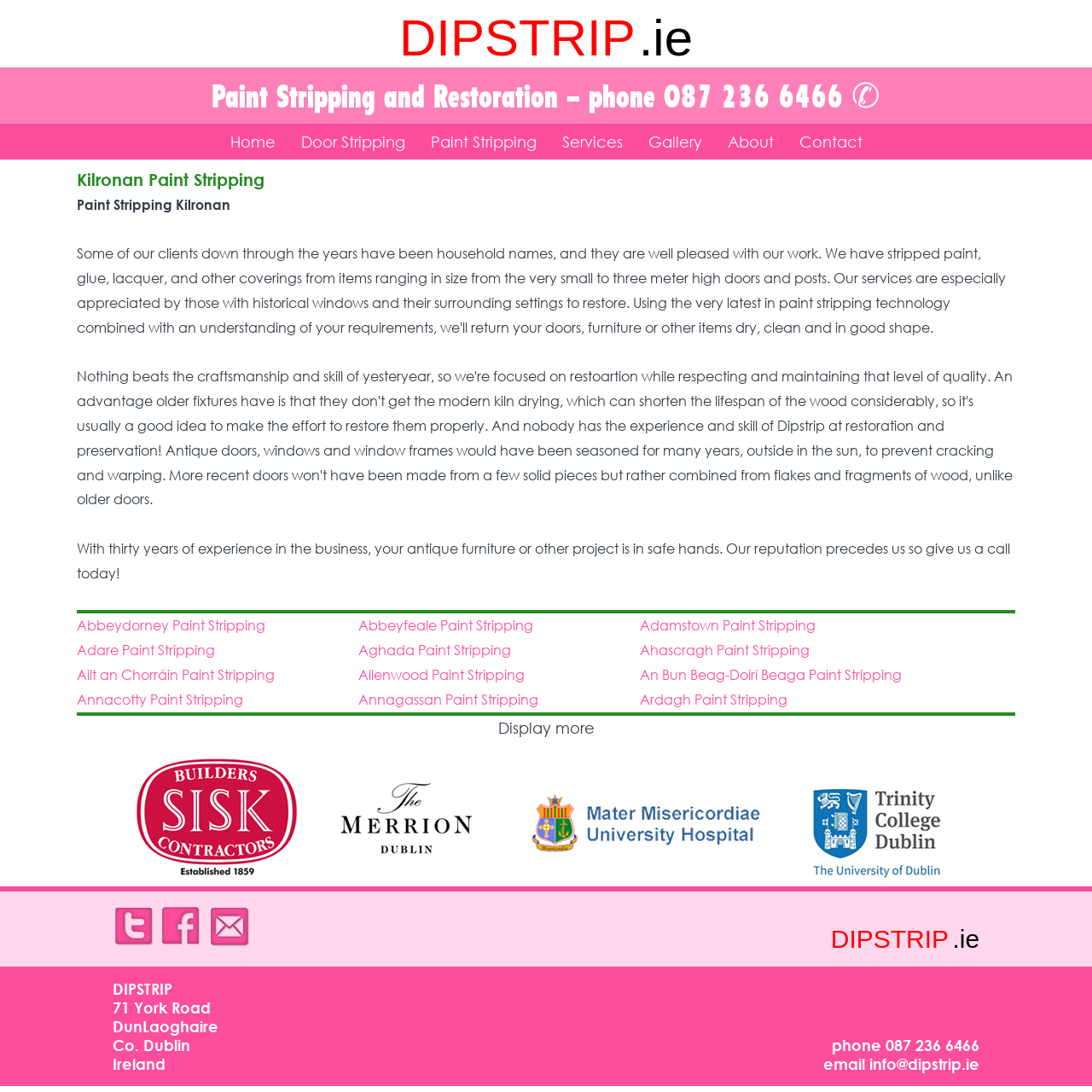Find the bounding box coordinates of the clickable element required to execute the following instruction: "Click on the 'Abbeydorney Paint Stripping' link". Provide the coordinates as four float numbers between 0 and 1, i.e., [left, top, right, bottom].

[0.07, 0.564, 0.243, 0.581]